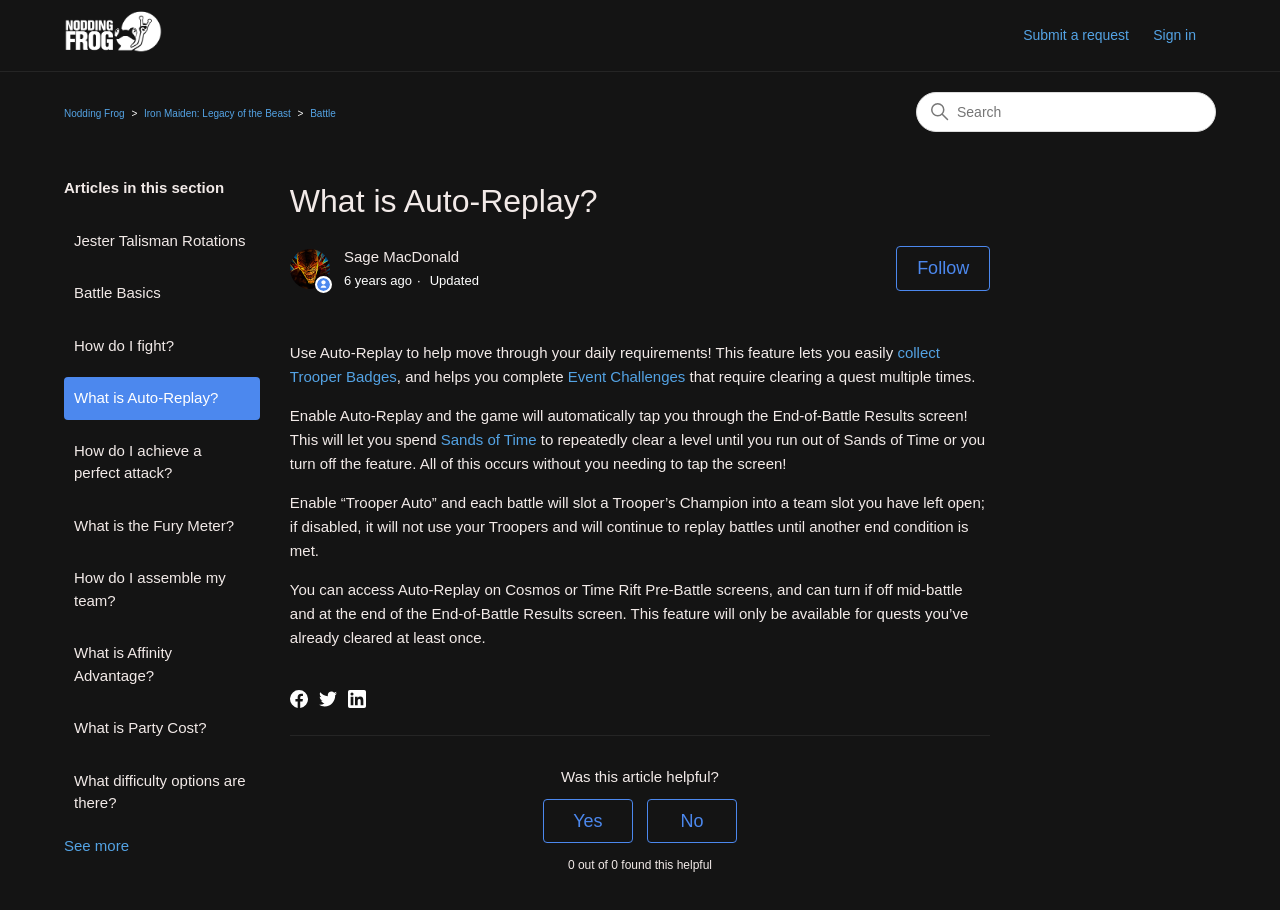Please determine the primary heading and provide its text.

What is Auto-Replay?